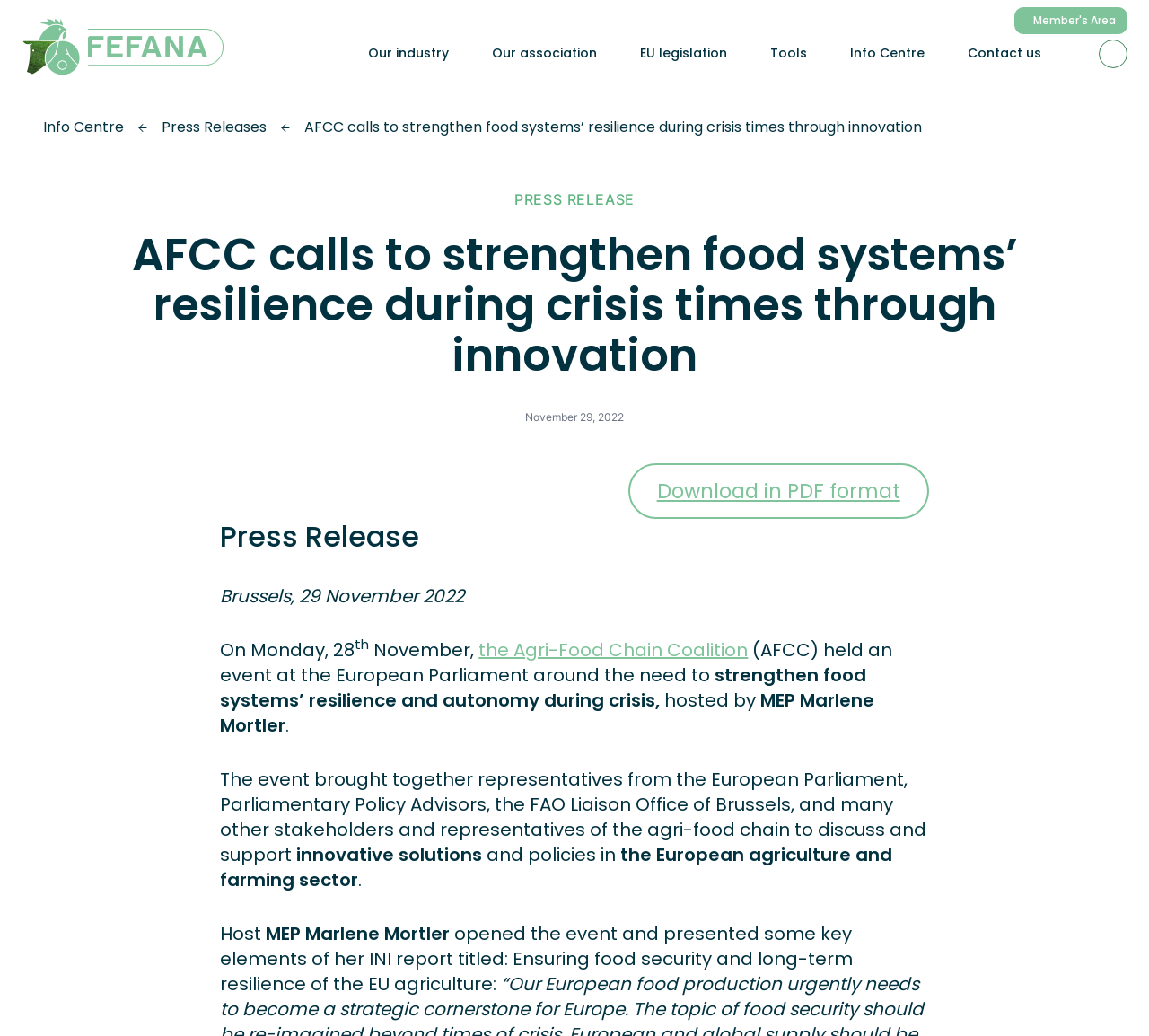Identify the bounding box coordinates of the part that should be clicked to carry out this instruction: "Click on the 'Investor Login' link".

None